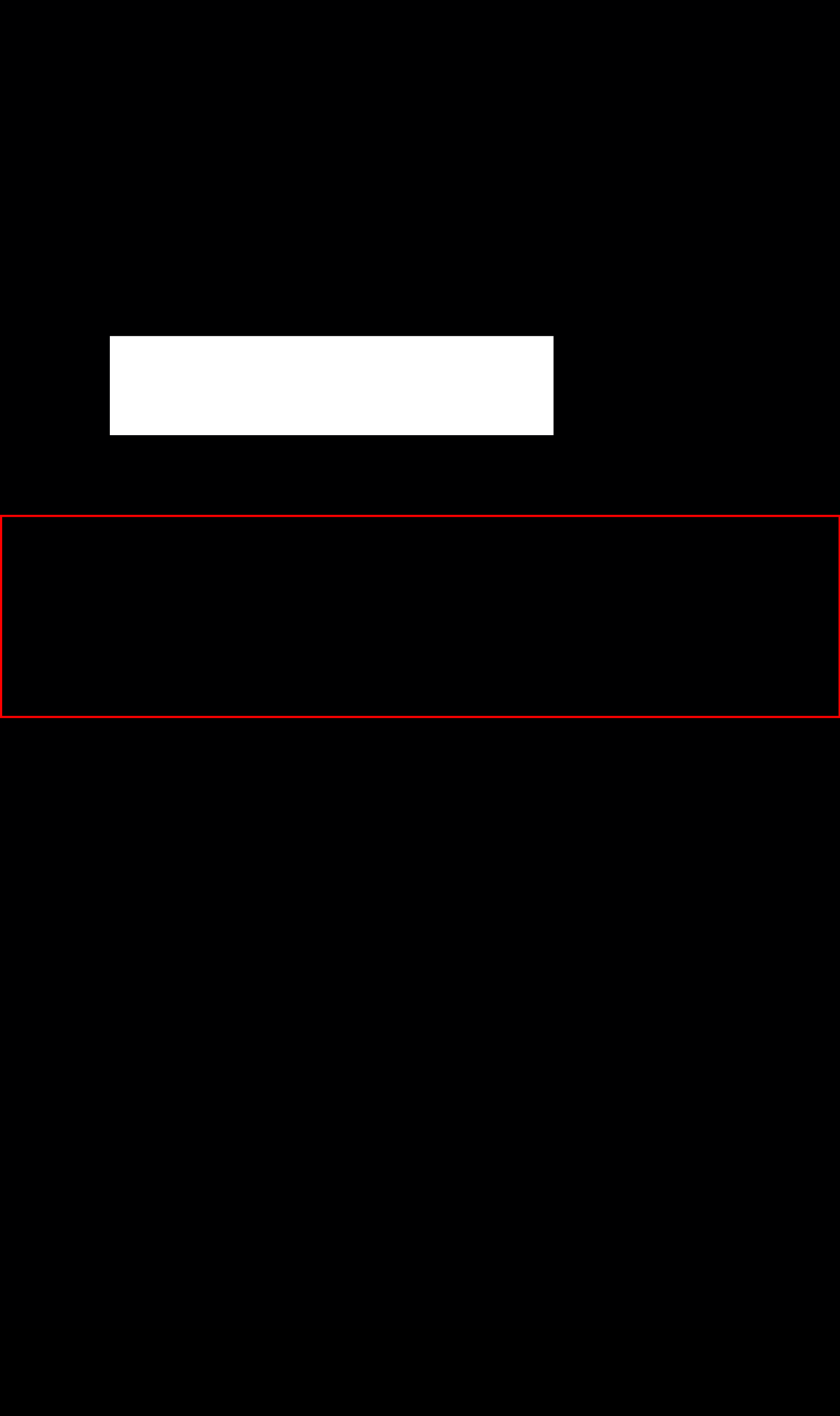You have a screenshot of a webpage where a UI element is enclosed in a red rectangle. Perform OCR to capture the text inside this red rectangle.

This page requires cookies to be enabled in your browser settings. Please check this setting and enable cookies (if disabled)